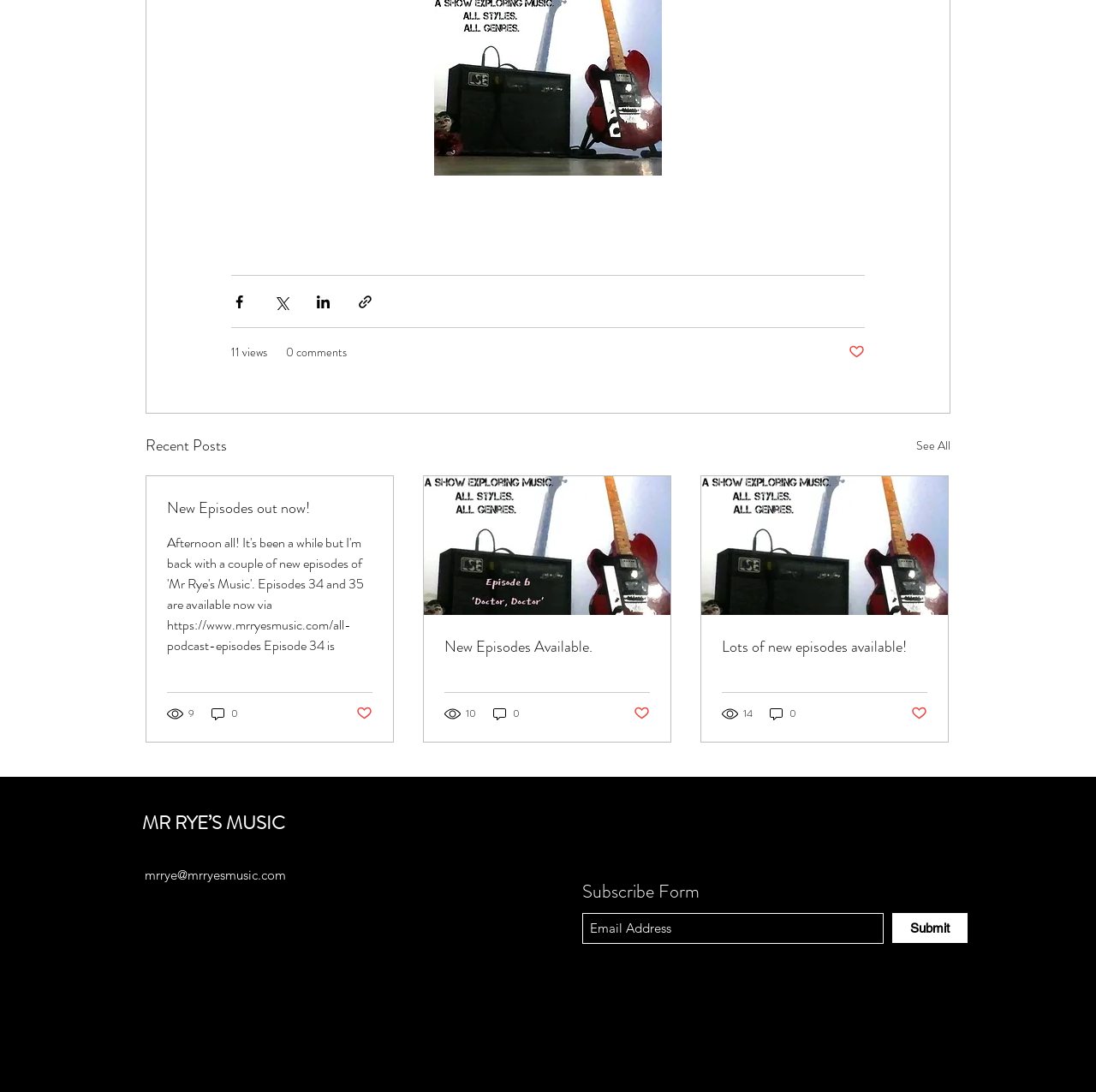Please find and report the bounding box coordinates of the element to click in order to perform the following action: "Subscribe with email". The coordinates should be expressed as four float numbers between 0 and 1, in the format [left, top, right, bottom].

[0.531, 0.836, 0.806, 0.864]